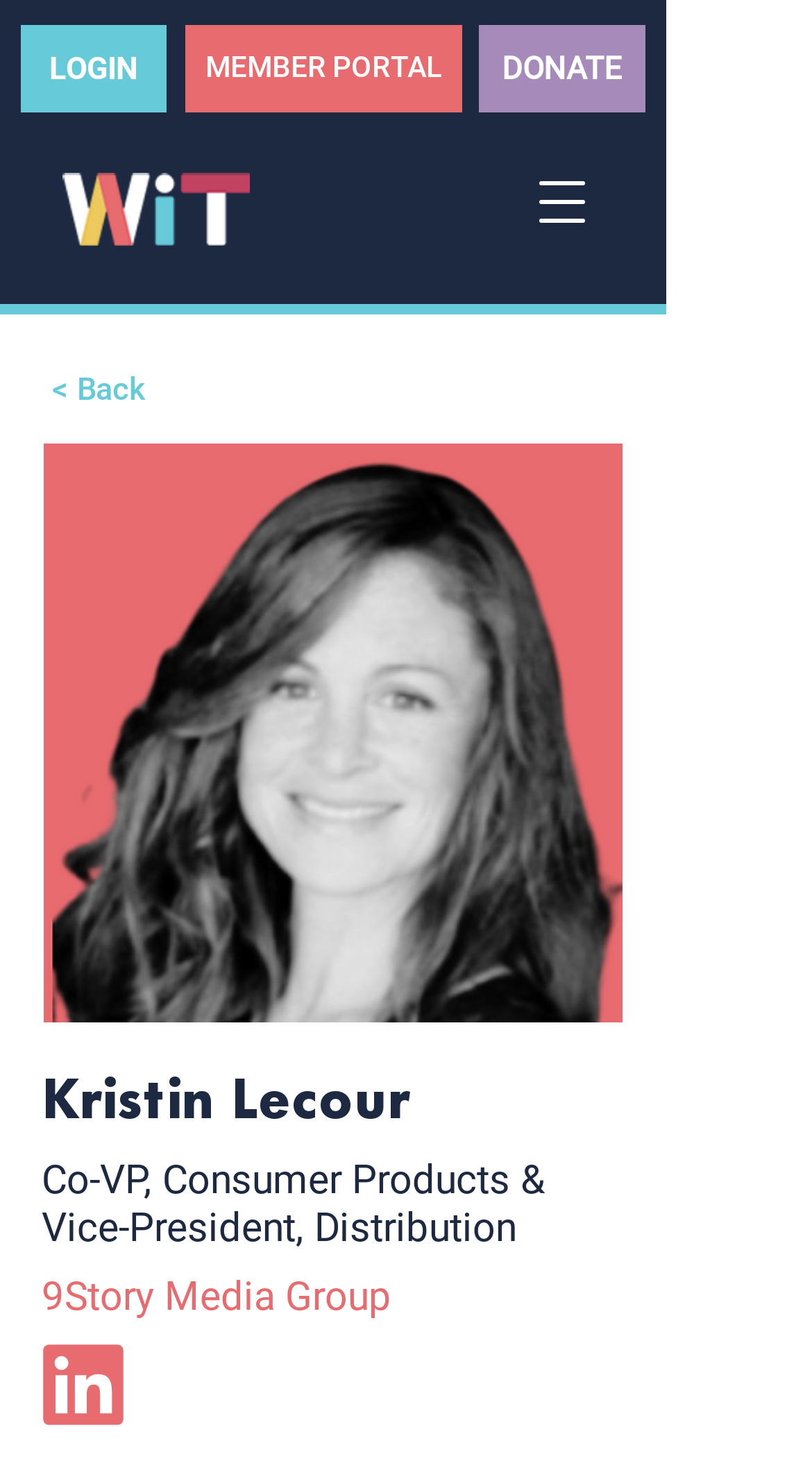Given the description "parent_node: LOGIN aria-label="Open navigation menu"", determine the bounding box of the corresponding UI element.

[0.628, 0.102, 0.756, 0.173]